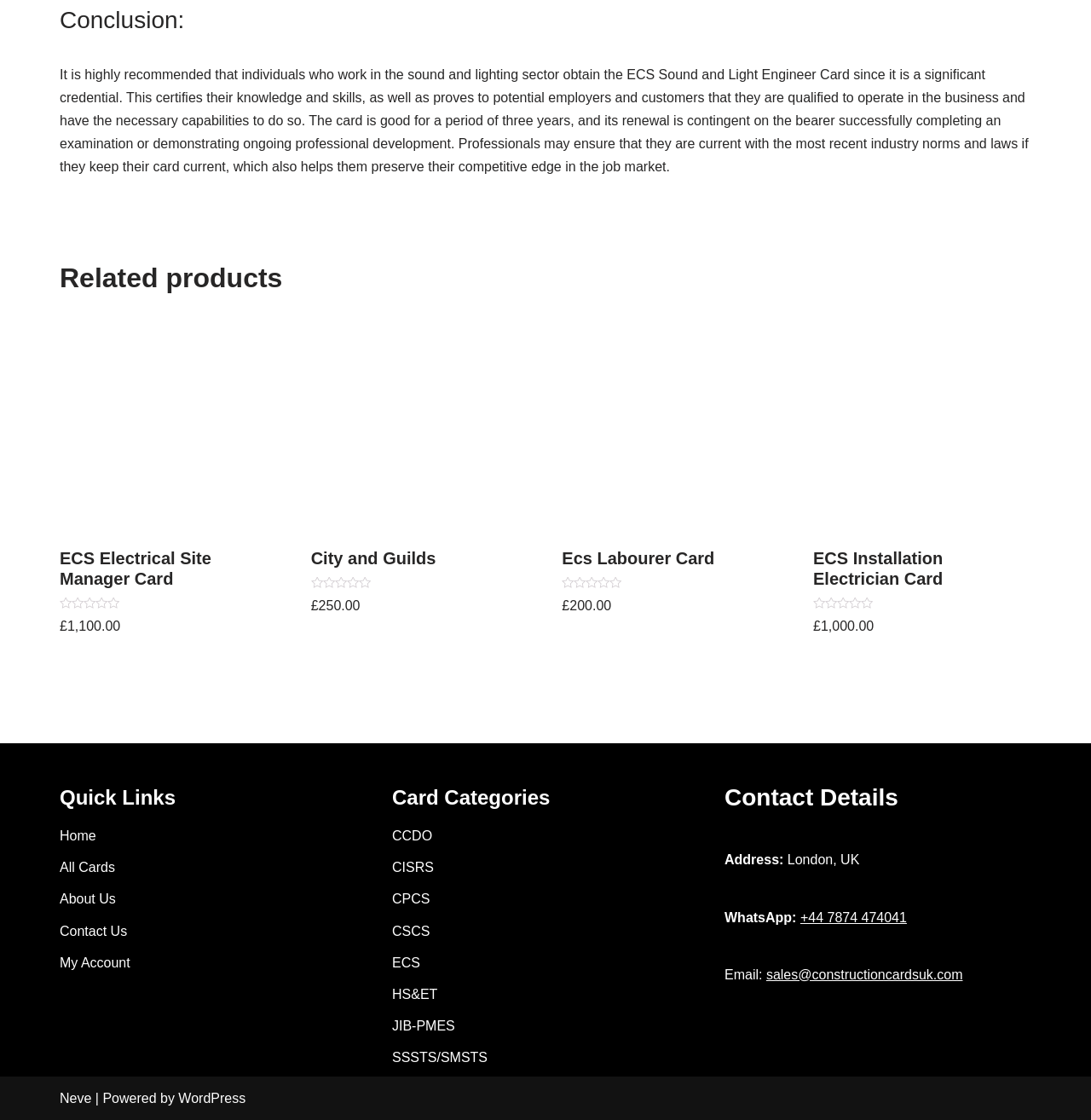Please provide a brief answer to the following inquiry using a single word or phrase:
What is the recommended credential for sound and lighting sector professionals?

ECS Sound and Light Engineer Card